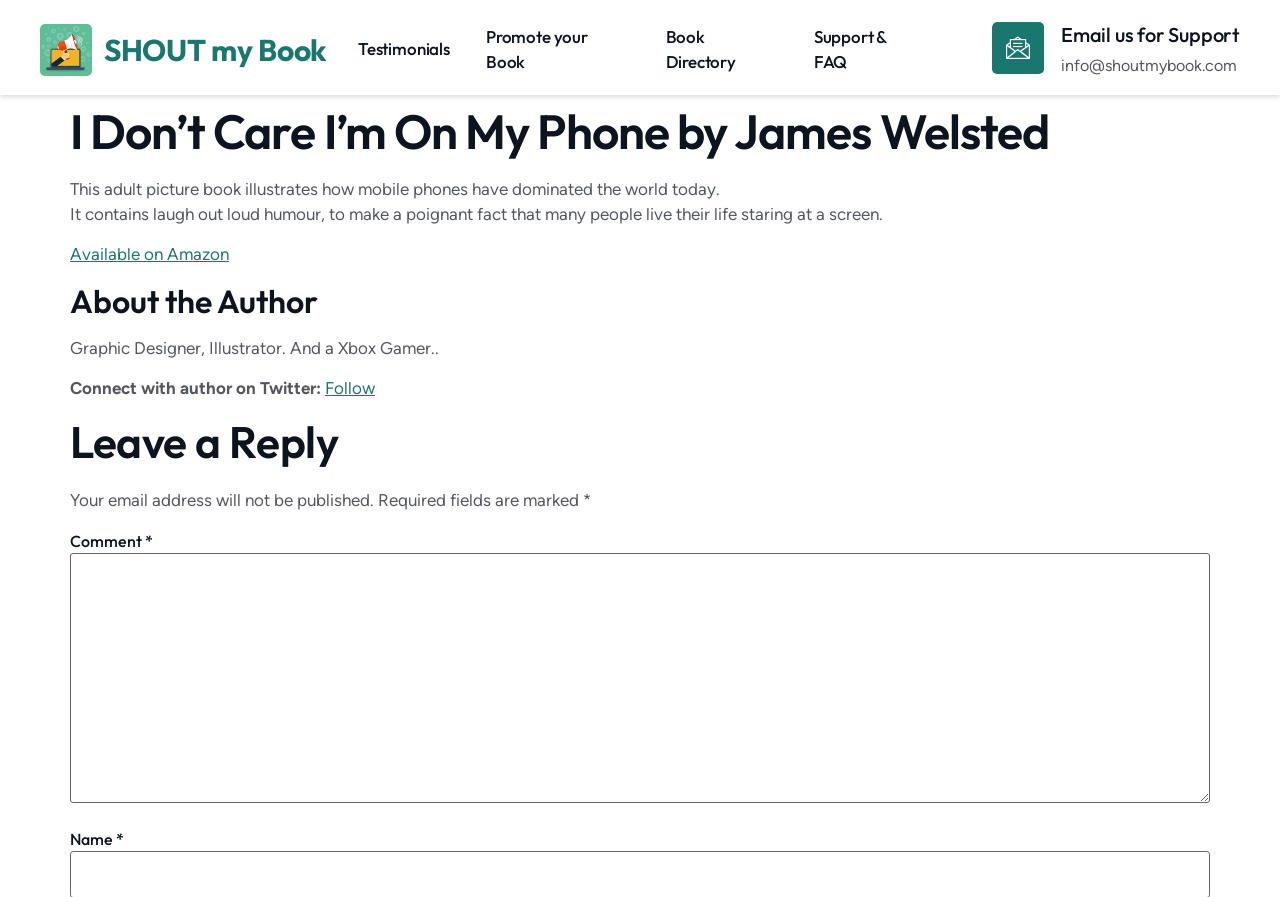Using the description: "parent_node: Comment * name="comment"", identify the bounding box of the corresponding UI element in the screenshot.

[0.055, 0.617, 0.945, 0.895]